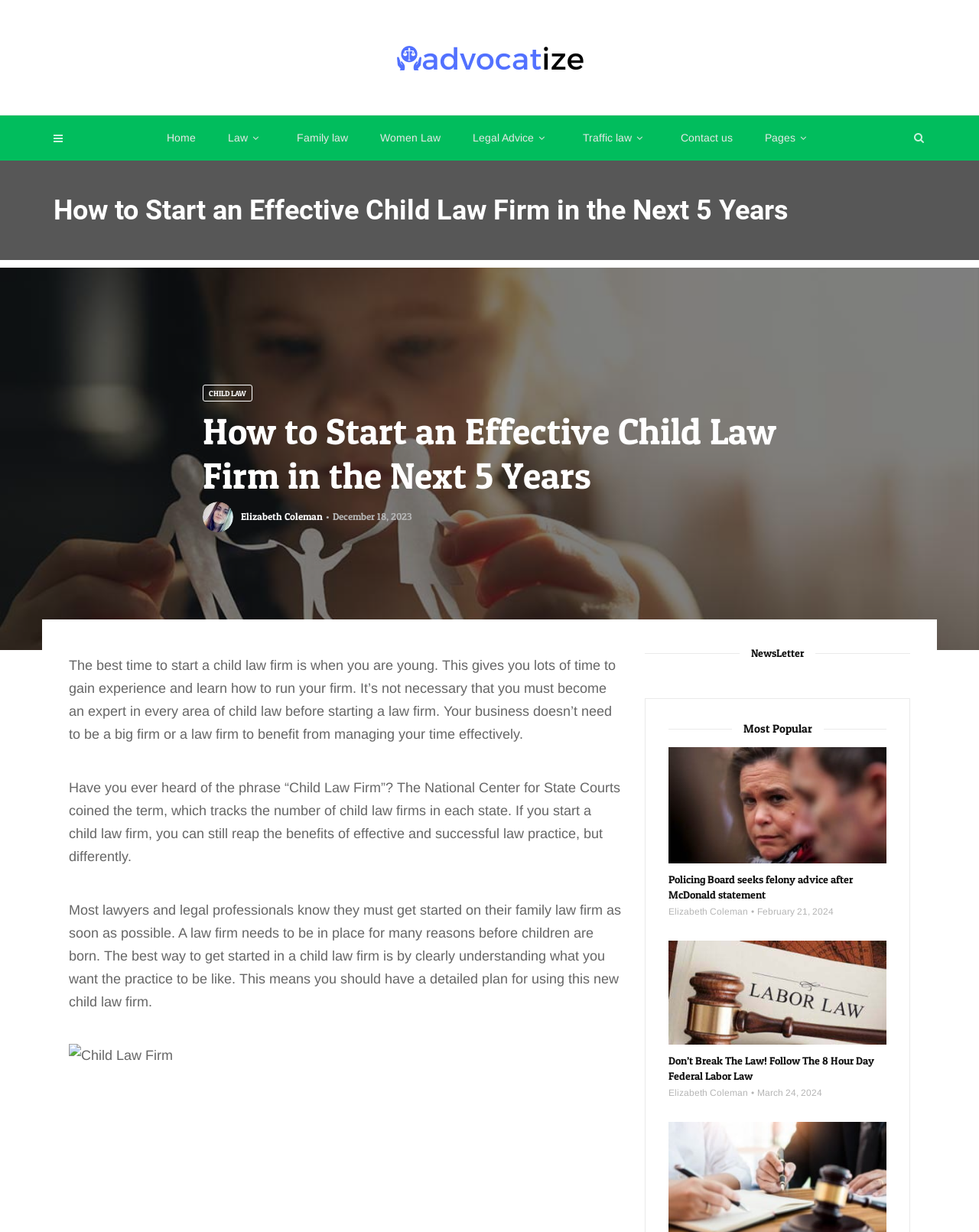What is the term coined by the National Center for State Courts?
Using the information from the image, give a concise answer in one word or a short phrase.

Child Law Firm